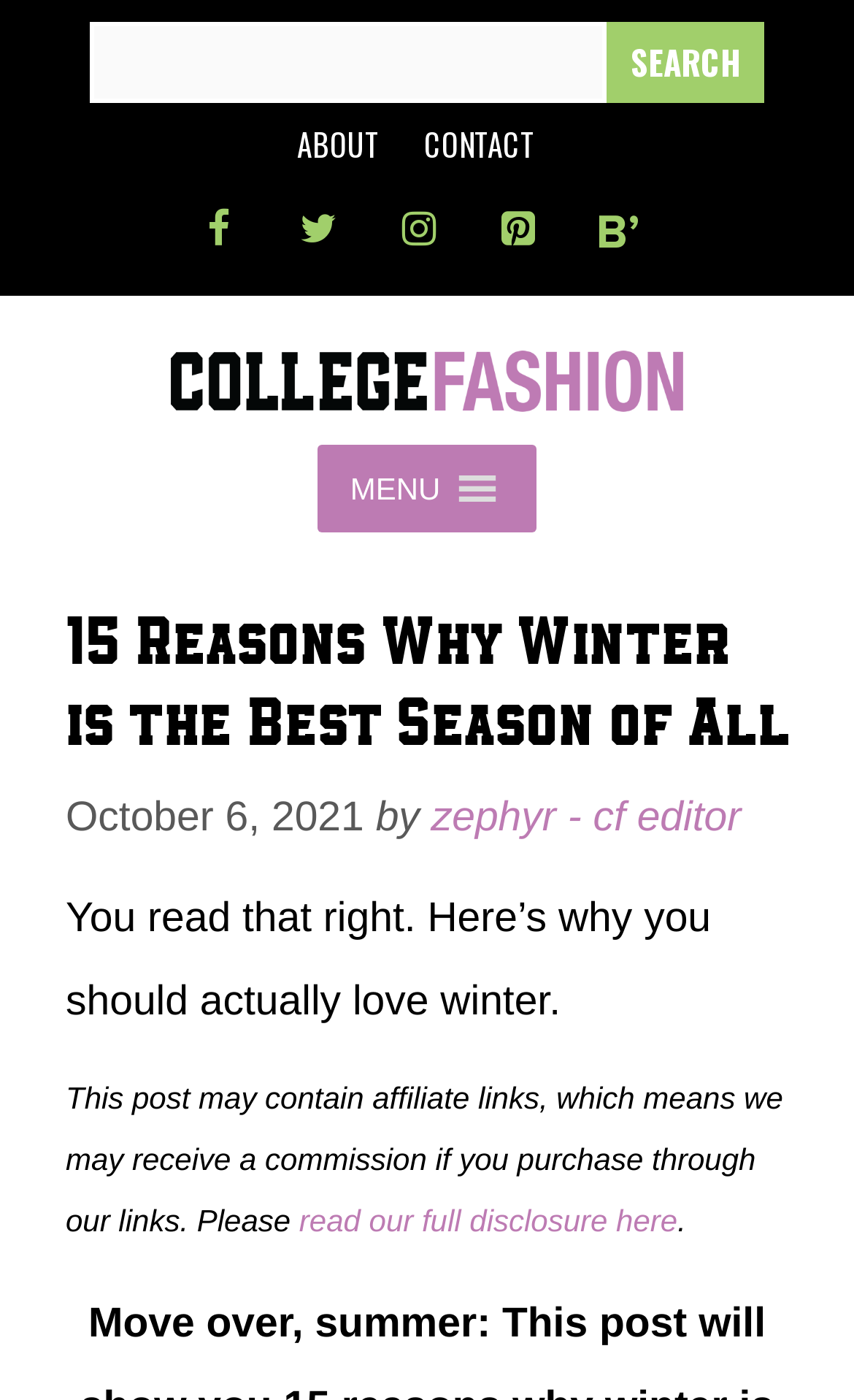What is the date of the article?
Carefully analyze the image and provide a thorough answer to the question.

The date of the article can be found in the time section, which is present below the heading of the article, and it says 'October 6, 2021'.